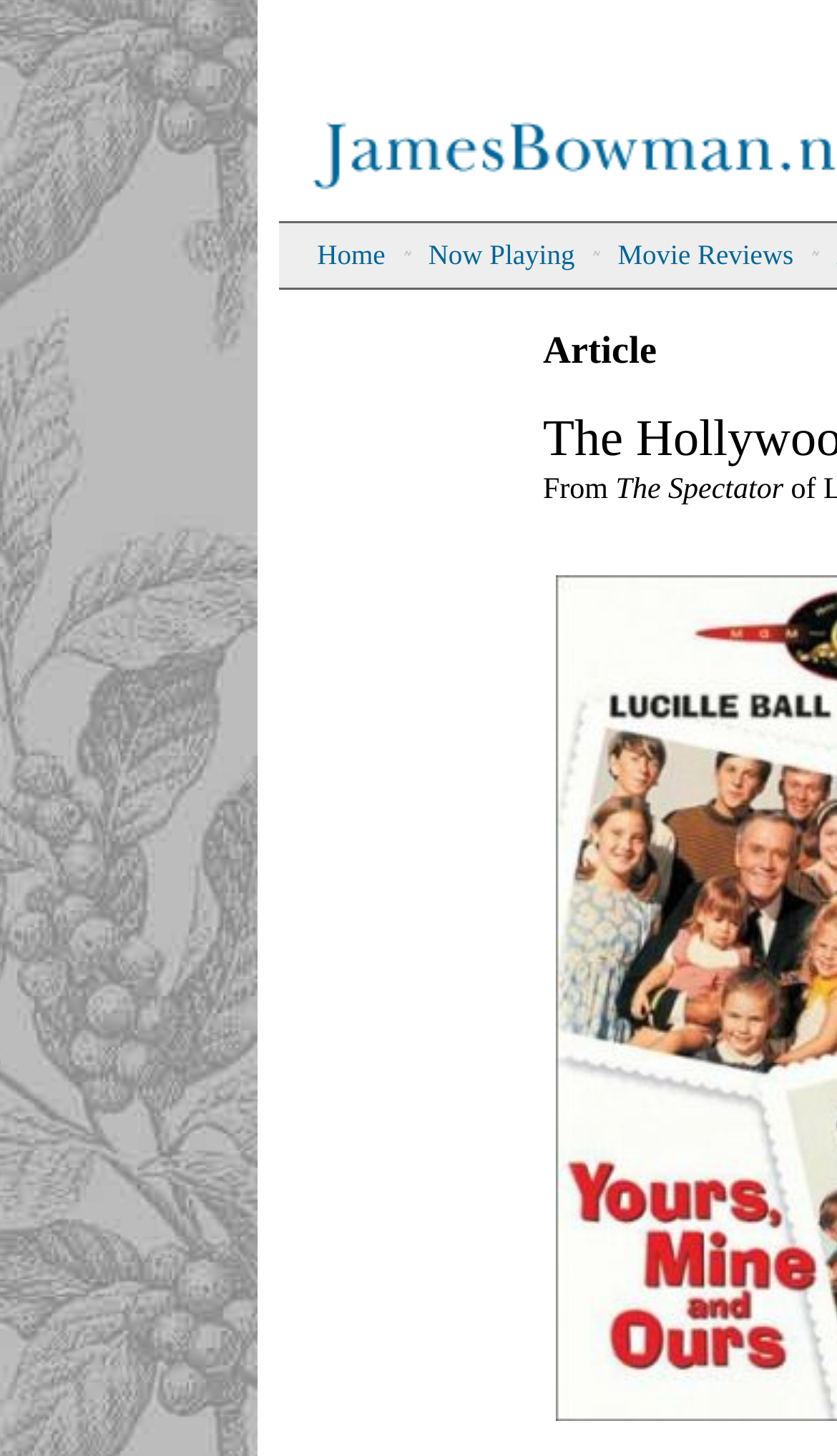Determine the bounding box for the described UI element: "Now Playing".

[0.512, 0.164, 0.687, 0.186]